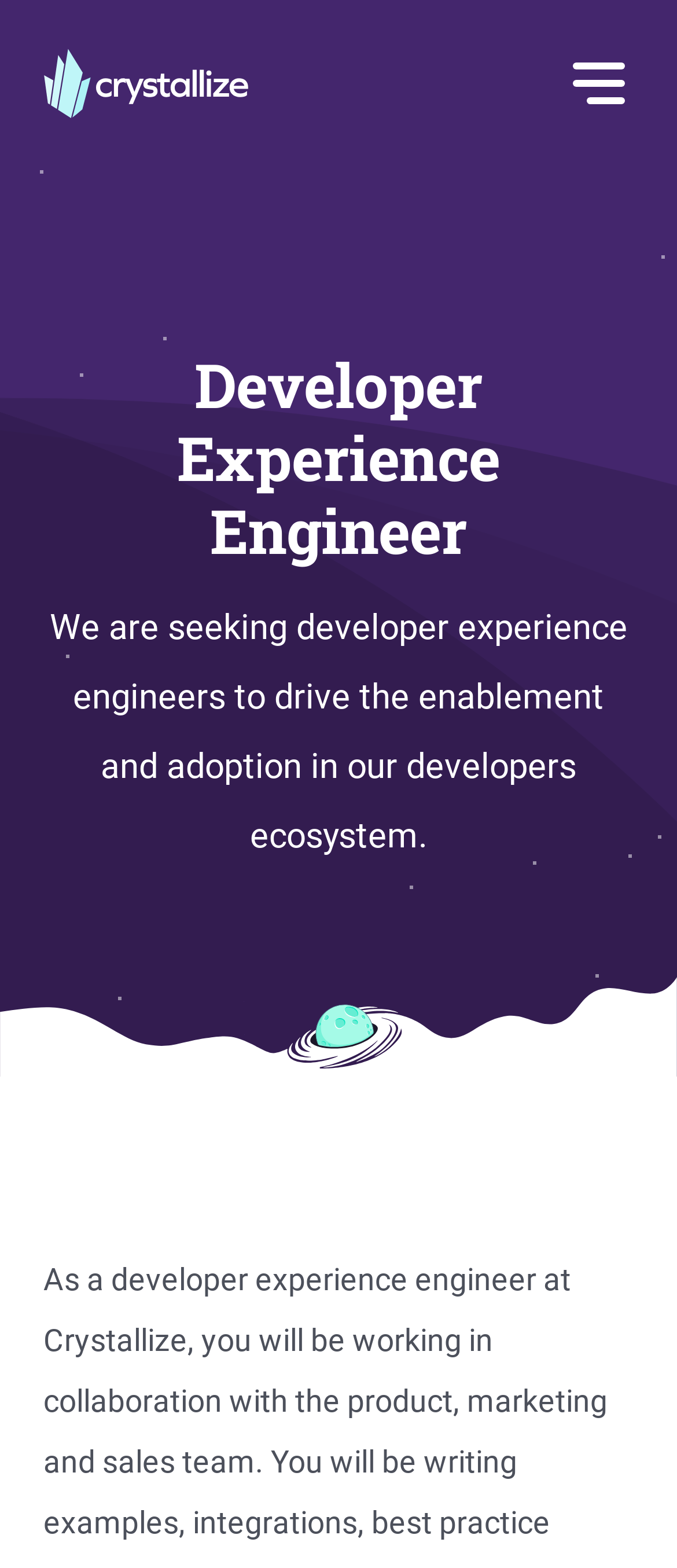What is the function of the button at the top right?
Using the details from the image, give an elaborate explanation to answer the question.

The button element at the top right has the description 'Toggle the main menu', which suggests that its function is to toggle the main menu.